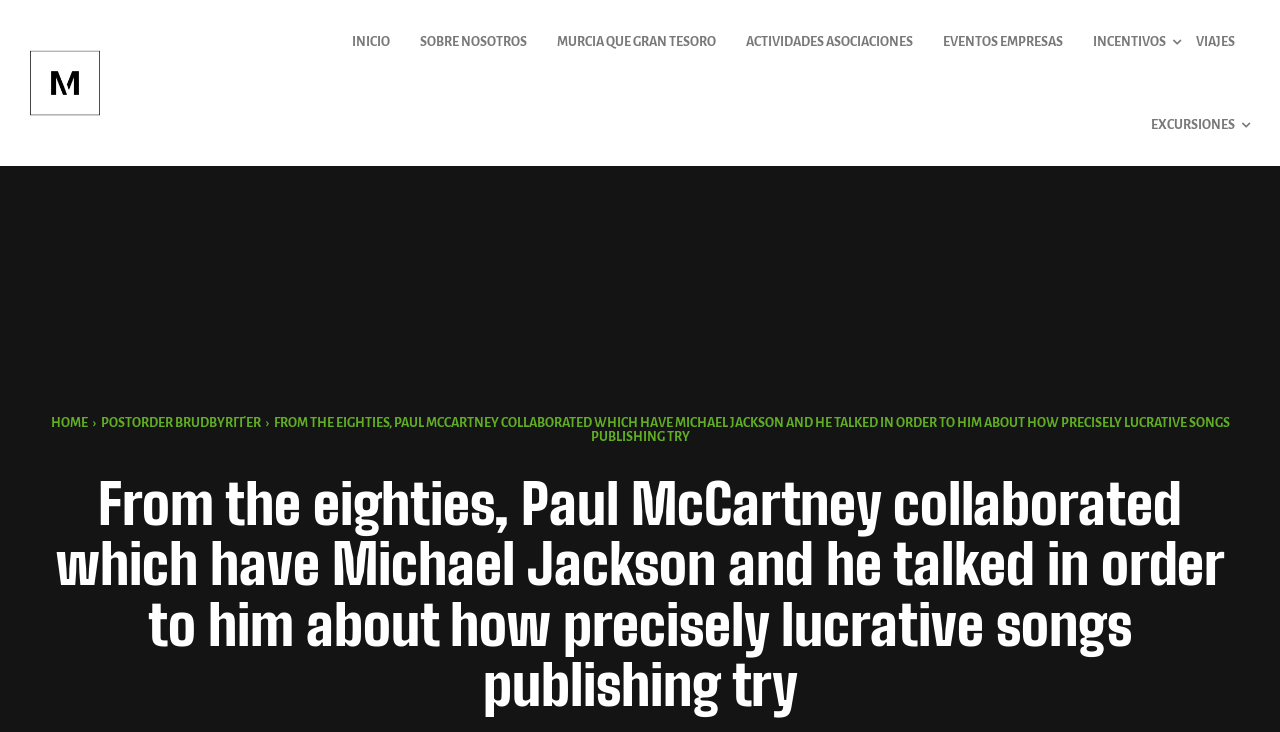What is the logo positioned at the top left?
Using the information from the image, provide a comprehensive answer to the question.

By analyzing the bounding box coordinates, I found that the logo image is positioned at the top left of the webpage, with coordinates [0.023, 0.065, 0.078, 0.161]. This indicates that it is placed above the navigation menu, which starts from [0.263, 0.0, 0.316, 0.113] and goes up to [0.977, 0.0, 0.977, 0.113].